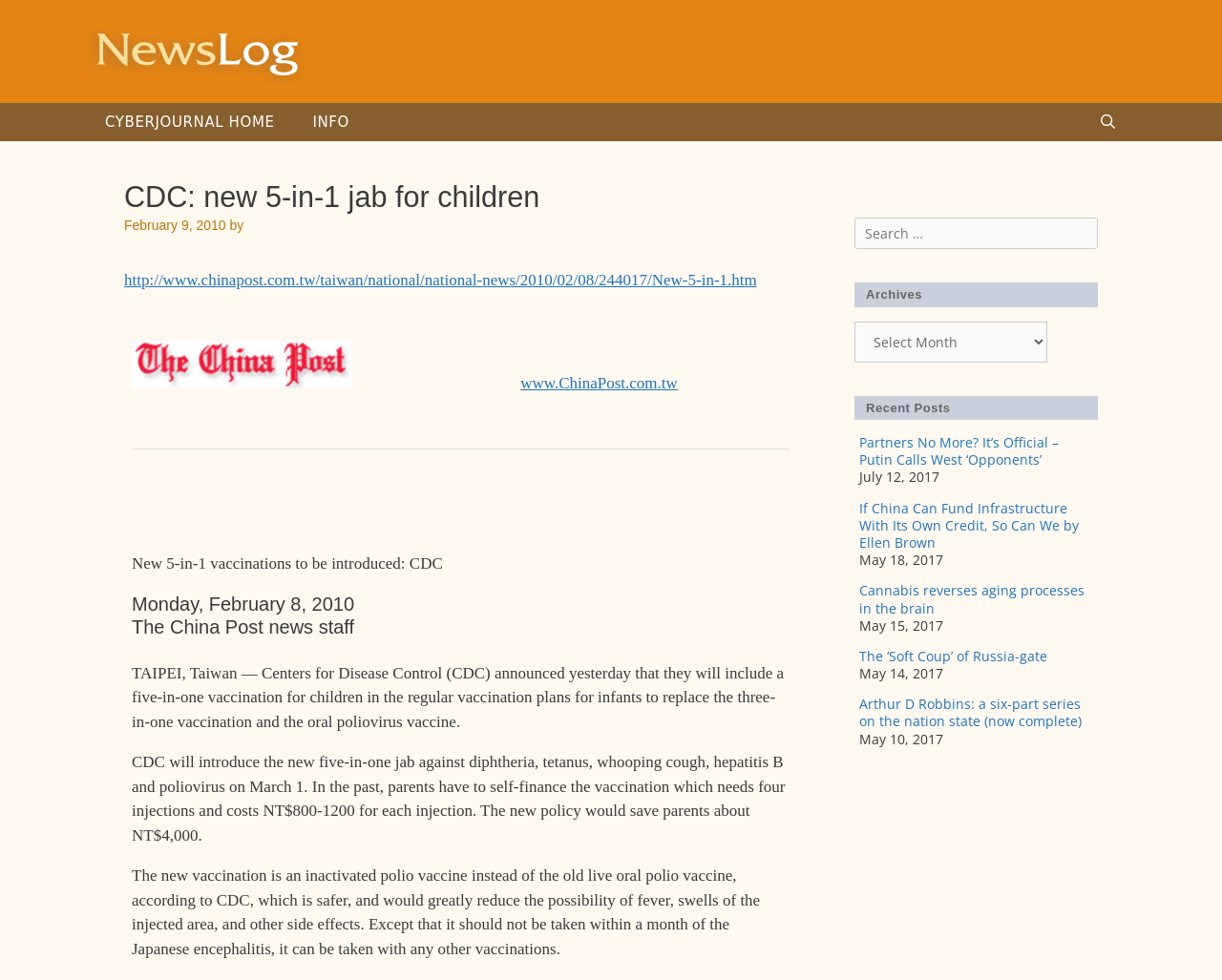Determine the bounding box coordinates of the element's region needed to click to follow the instruction: "Select a date from the Archives dropdown". Provide these coordinates as four float numbers between 0 and 1, formatted as [left, top, right, bottom].

[0.699, 0.328, 0.857, 0.37]